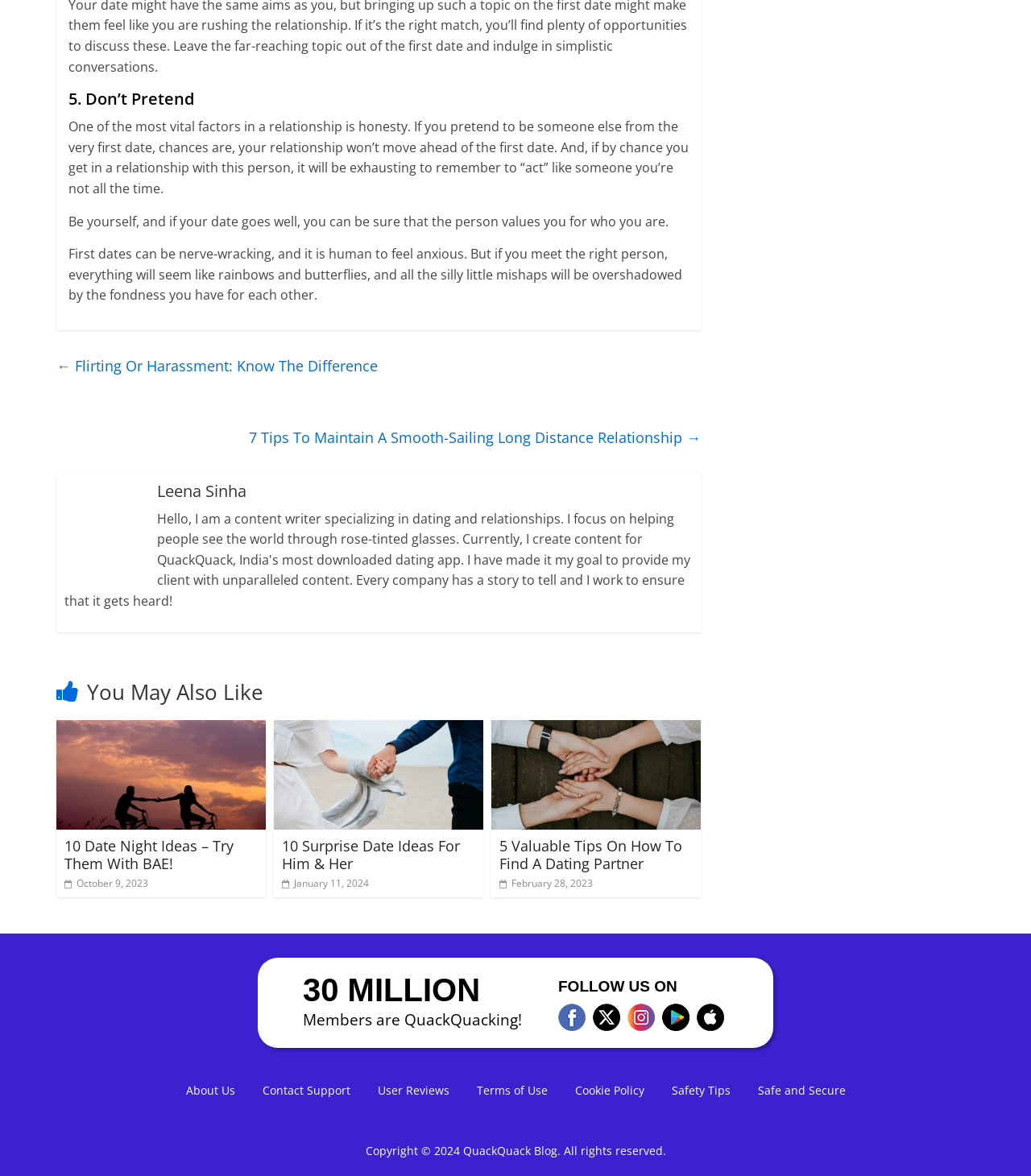Indicate the bounding box coordinates of the element that must be clicked to execute the instruction: "Visit 'Date Night Ideas'". The coordinates should be given as four float numbers between 0 and 1, i.e., [left, top, right, bottom].

[0.055, 0.613, 0.258, 0.628]